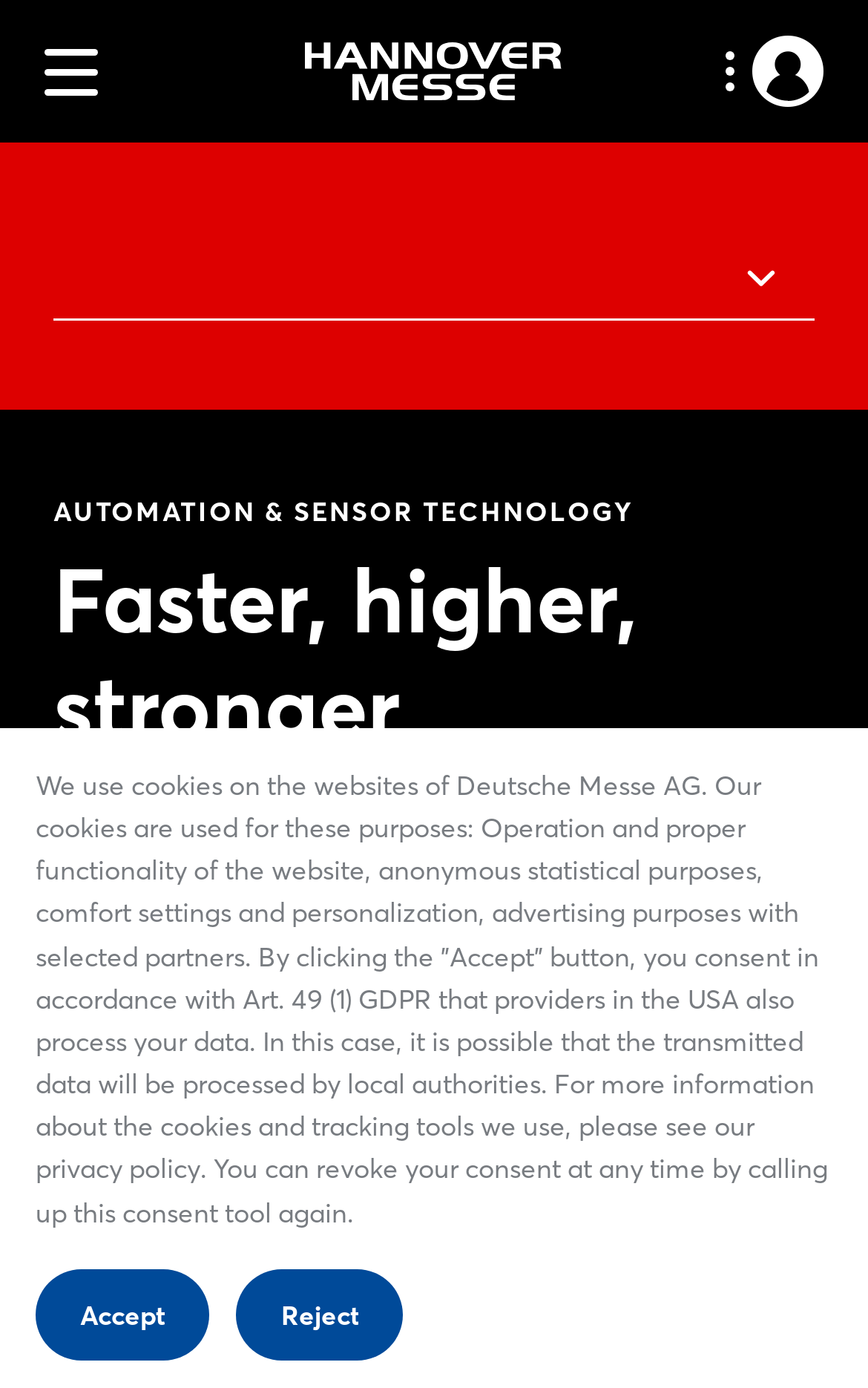Find the bounding box coordinates for the UI element whose description is: "Sign in now". The coordinates should be four float numbers between 0 and 1, in the format [left, top, right, bottom].

[0.303, 0.684, 0.697, 0.752]